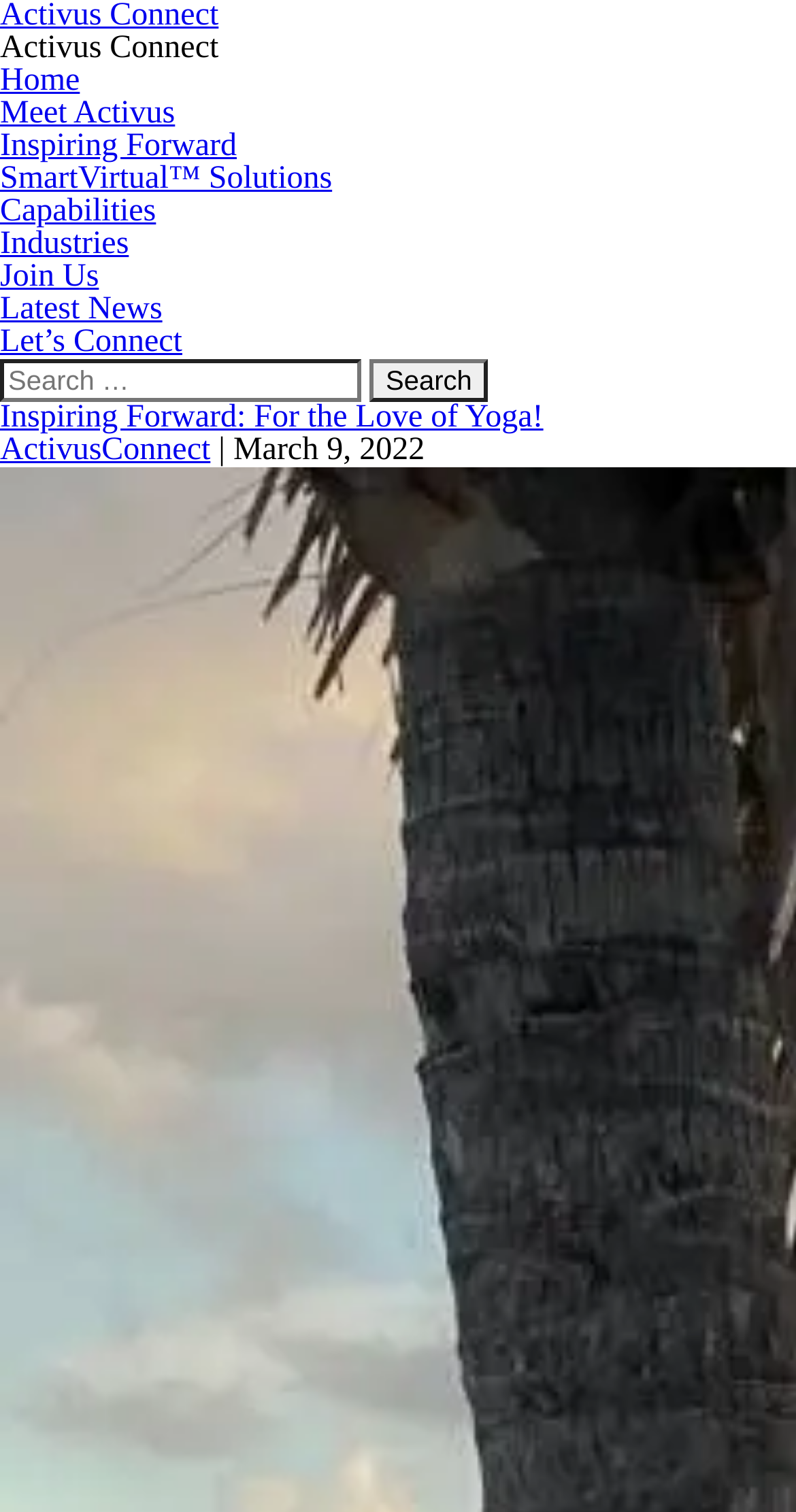Please identify the webpage's heading and generate its text content.

Inspiring Forward: For the Love of Yoga!